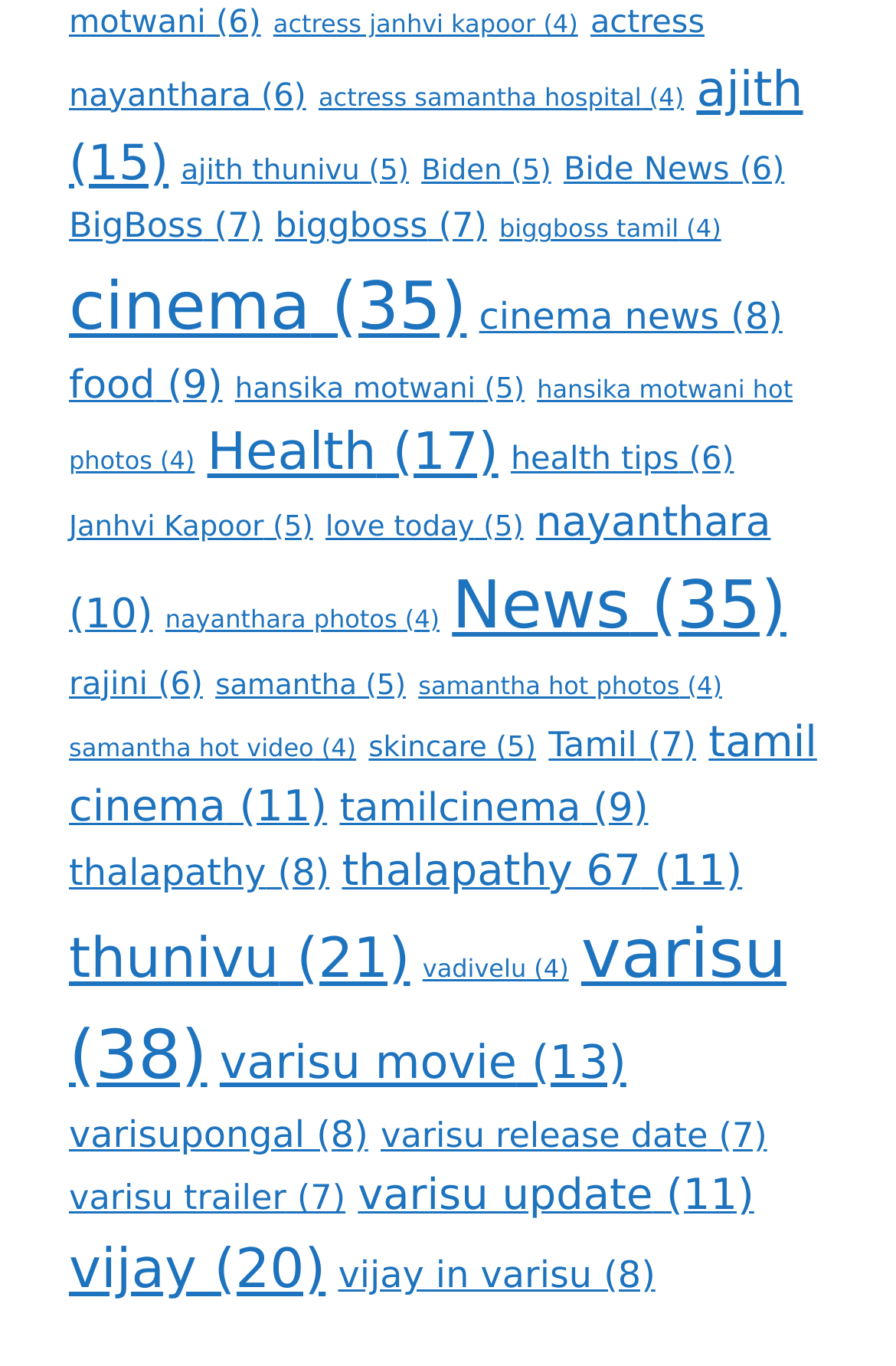What is the topic of the link at the top of the webpage?
Using the image as a reference, answer the question with a short word or phrase.

actress janhvi kapoor